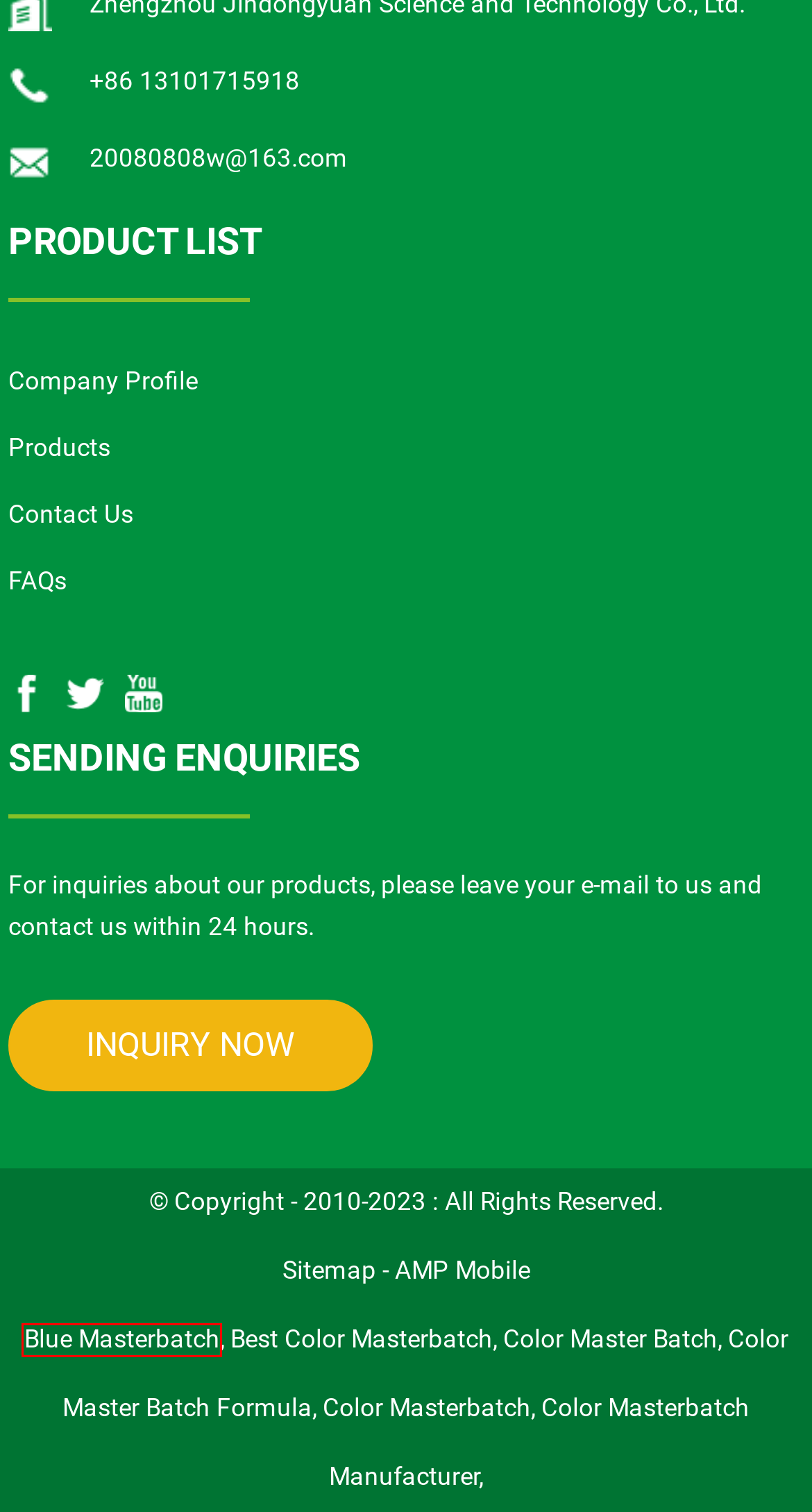You are presented with a screenshot of a webpage containing a red bounding box around an element. Determine which webpage description best describes the new webpage after clicking on the highlighted element. Here are the candidates:
A. High Quality Color Masterbatch Manufacturer Factory and Supplier, Manufacturer | Jindongyuan
B. High Quality Color Masterbatch Factory and Supplier, Manufacturer | Jindongyuan
C. FAQs - Zhengzhou Jindongyuan Technology Co., Ltd.
D. Applicition - Zhengzhou Jindongyuan Technology Co., Ltd.
E. High Quality Color Master Batch Factory and Supplier, Manufacturer | Jindongyuan
F. High Quality Blue Masterbatch Factory and Supplier, Manufacturer | Jindongyuan
G. High Quality Best Color Masterbatch Factory and Supplier, Manufacturer | Jindongyuan
H. High Quality Color Master Batch Formula Factory and Supplier, Manufacturer | Jindongyuan

F